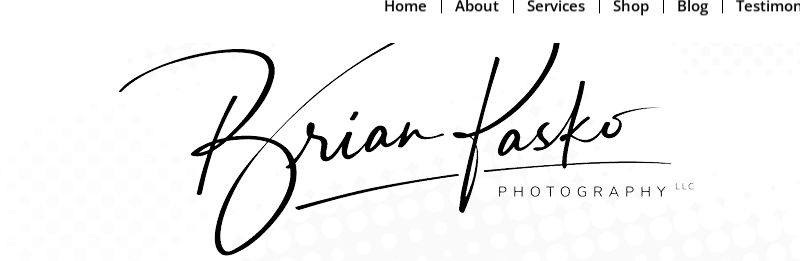Respond with a single word or phrase to the following question: What type of font is used for 'PHOTOGRAPHY'?

Structured font